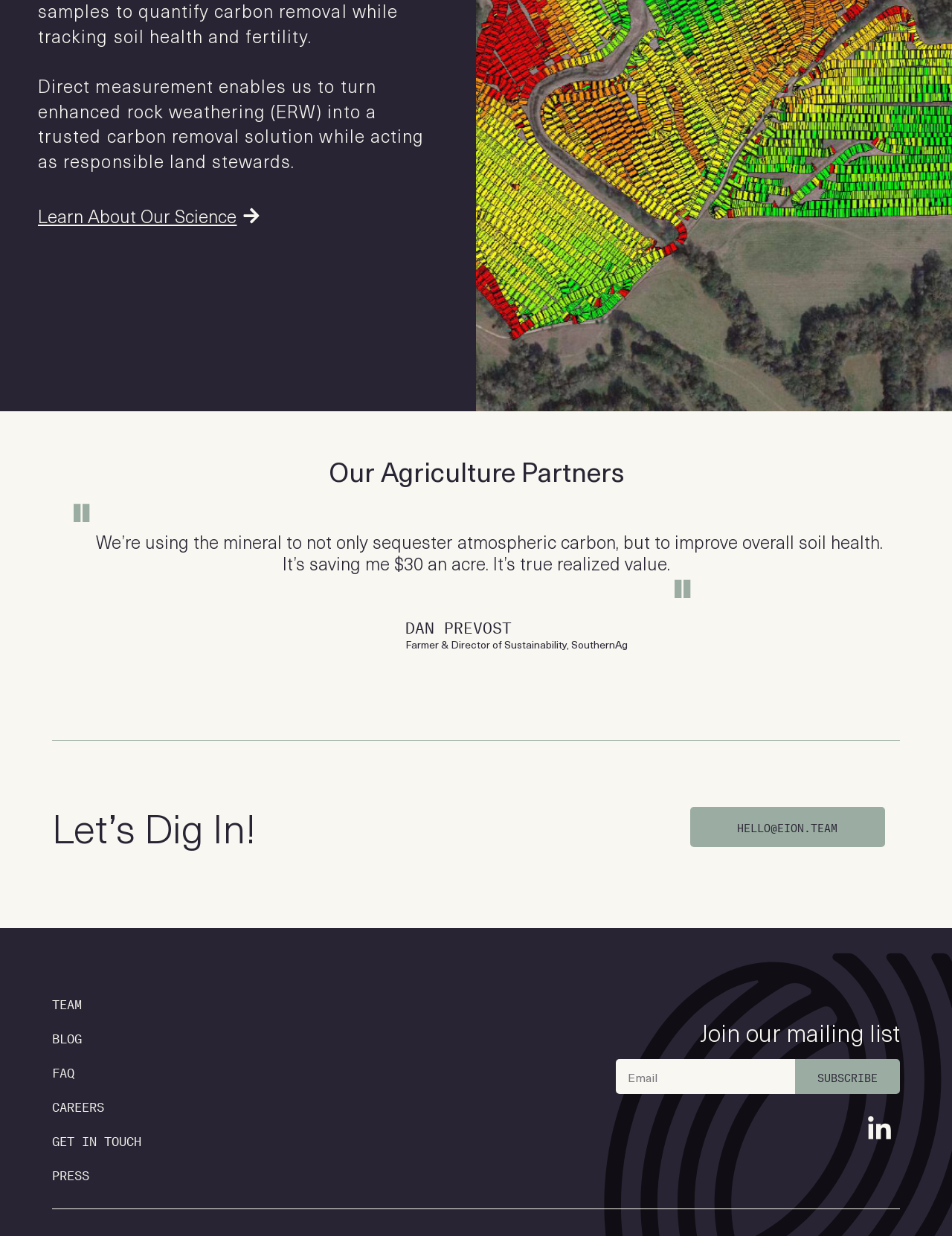How many links are there in the footer section?
Give a thorough and detailed response to the question.

The footer section starts from the 'TEAM' link and ends at the 'PRESS' link, and there are 6 links in total, including 'TEAM', 'BLOG', 'FAQ', 'CAREERS', 'GET IN TOUCH', and 'PRESS'.